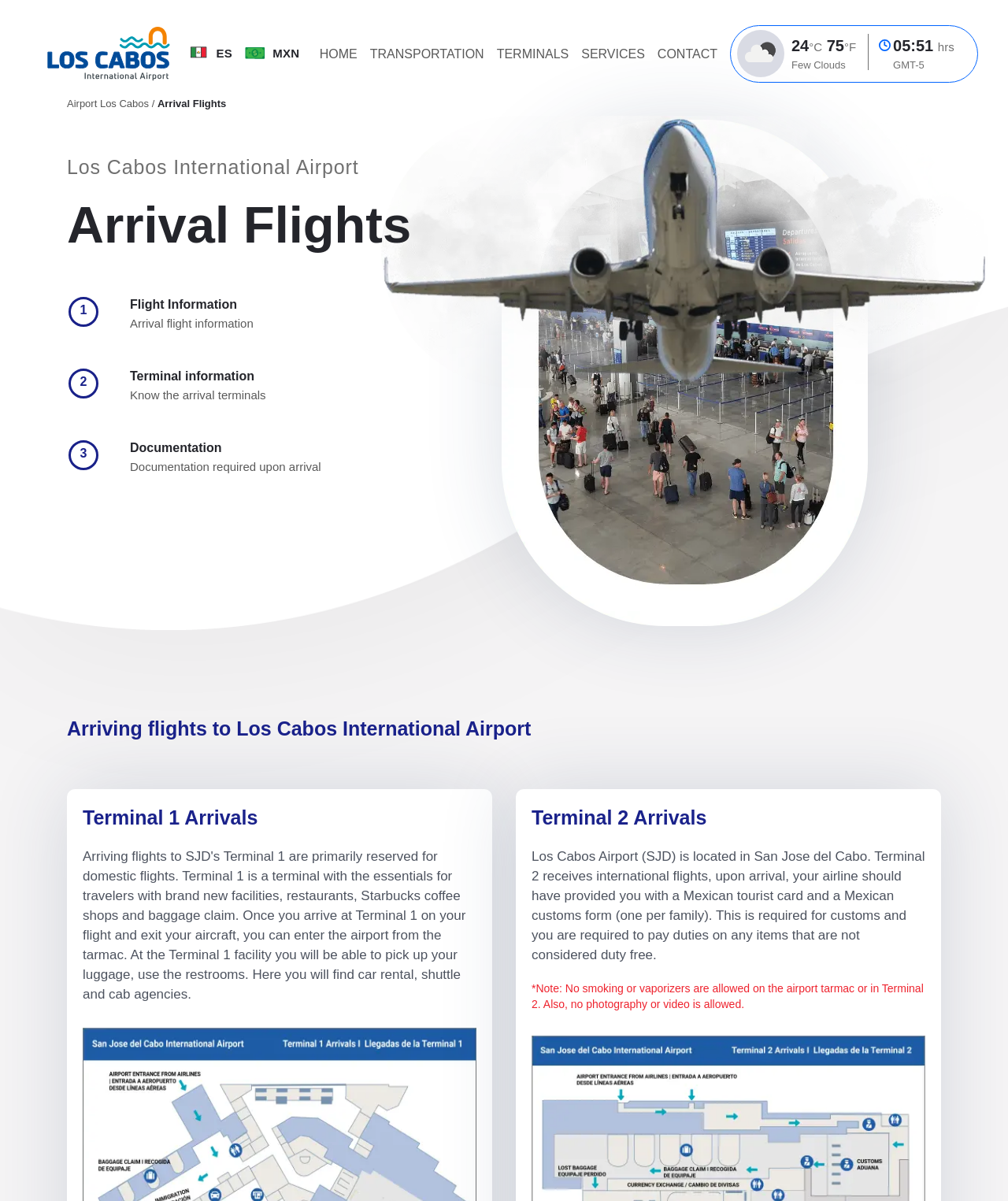Determine the bounding box coordinates of the region to click in order to accomplish the following instruction: "Go to home page". Provide the coordinates as four float numbers between 0 and 1, specifically [left, top, right, bottom].

[0.039, 0.022, 0.176, 0.068]